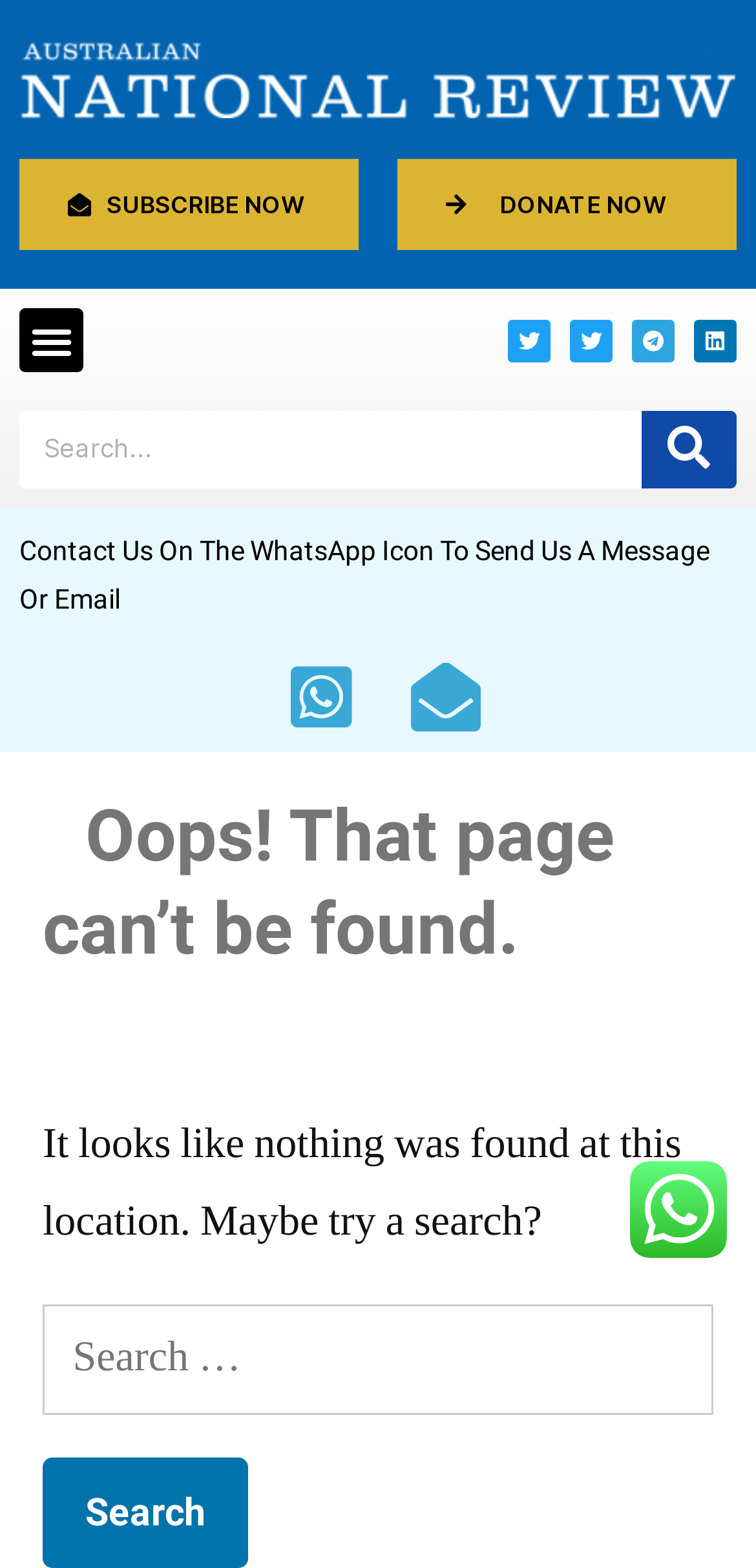Look at the image and write a detailed answer to the question: 
Is the page a 404 error page?

The page has a heading 'Oops! That page can’t be found.' and a message 'It looks like nothing was found at this location. Maybe try a search?' which indicates that the page is a 404 error page.